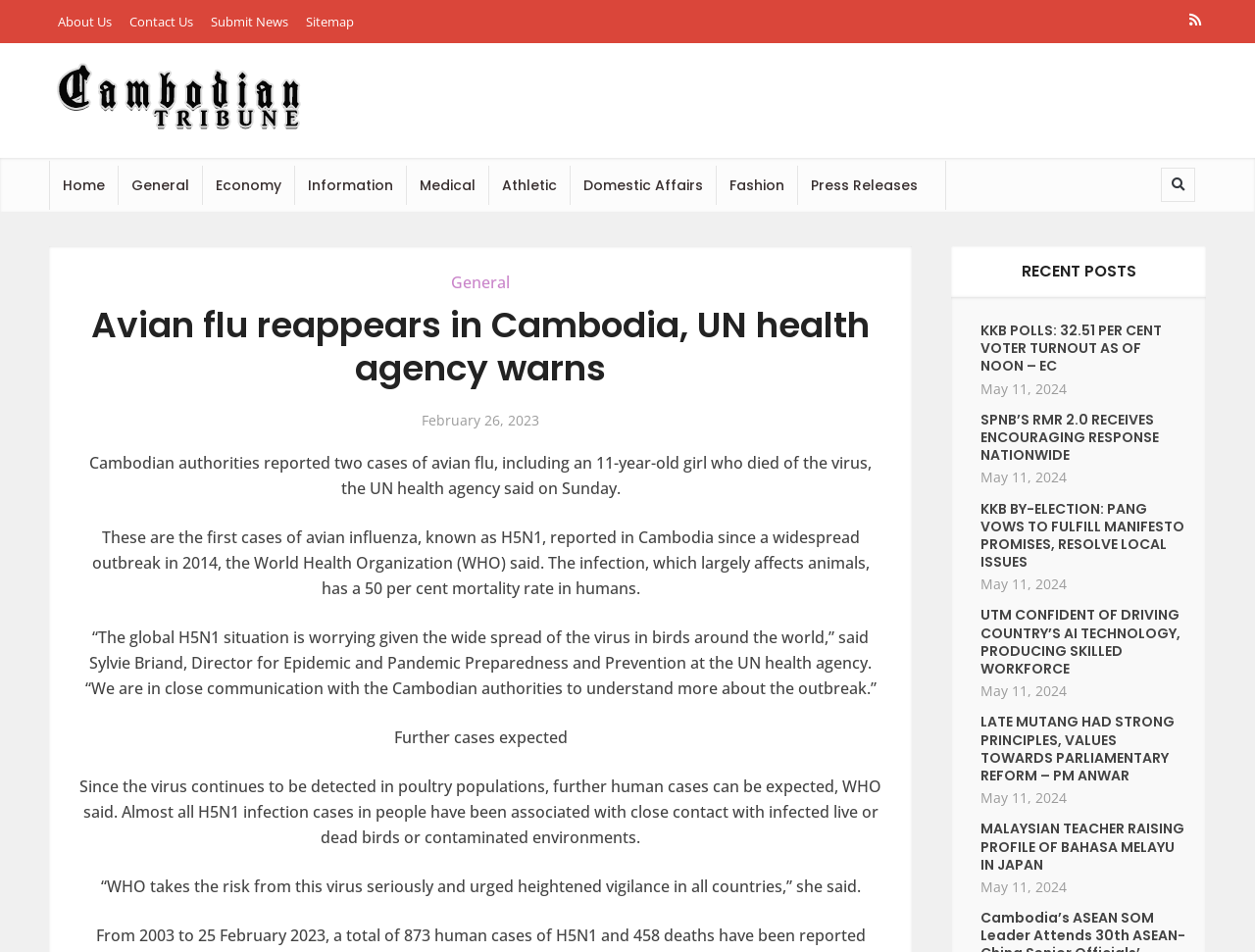Who is the Director for Epidemic and Pandemic Preparedness and Prevention at the UN health agency?
Analyze the image and provide a thorough answer to the question.

Based on the webpage content, Sylvie Briand is the Director for Epidemic and Pandemic Preparedness and Prevention at the UN health agency, as quoted in the third paragraph of the article.